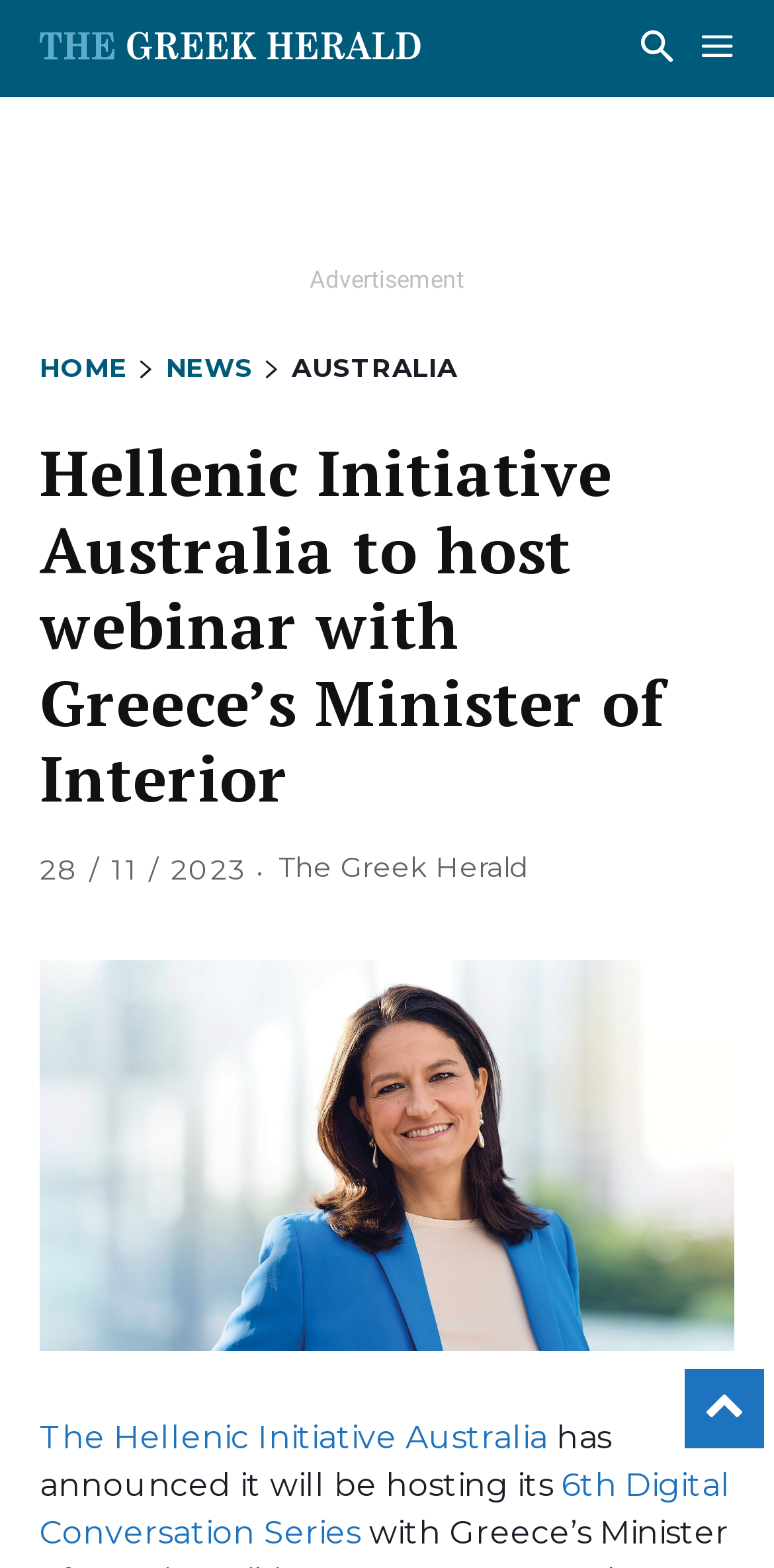Pinpoint the bounding box coordinates of the area that must be clicked to complete this instruction: "Read the article about Niki Kerameus".

[0.051, 0.613, 0.949, 0.862]